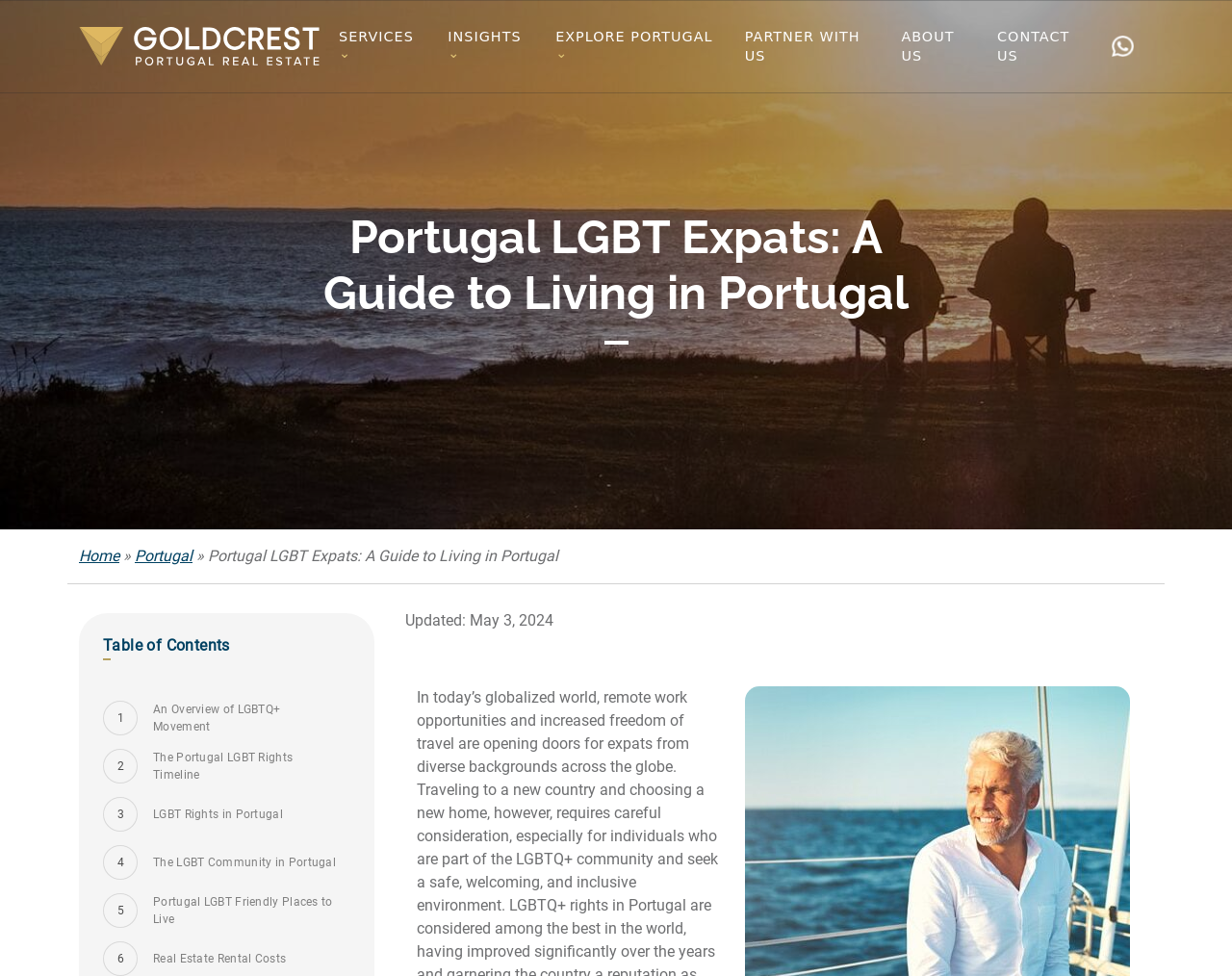Please locate the clickable area by providing the bounding box coordinates to follow this instruction: "Read the 'Table of Contents'".

[0.084, 0.652, 0.187, 0.671]